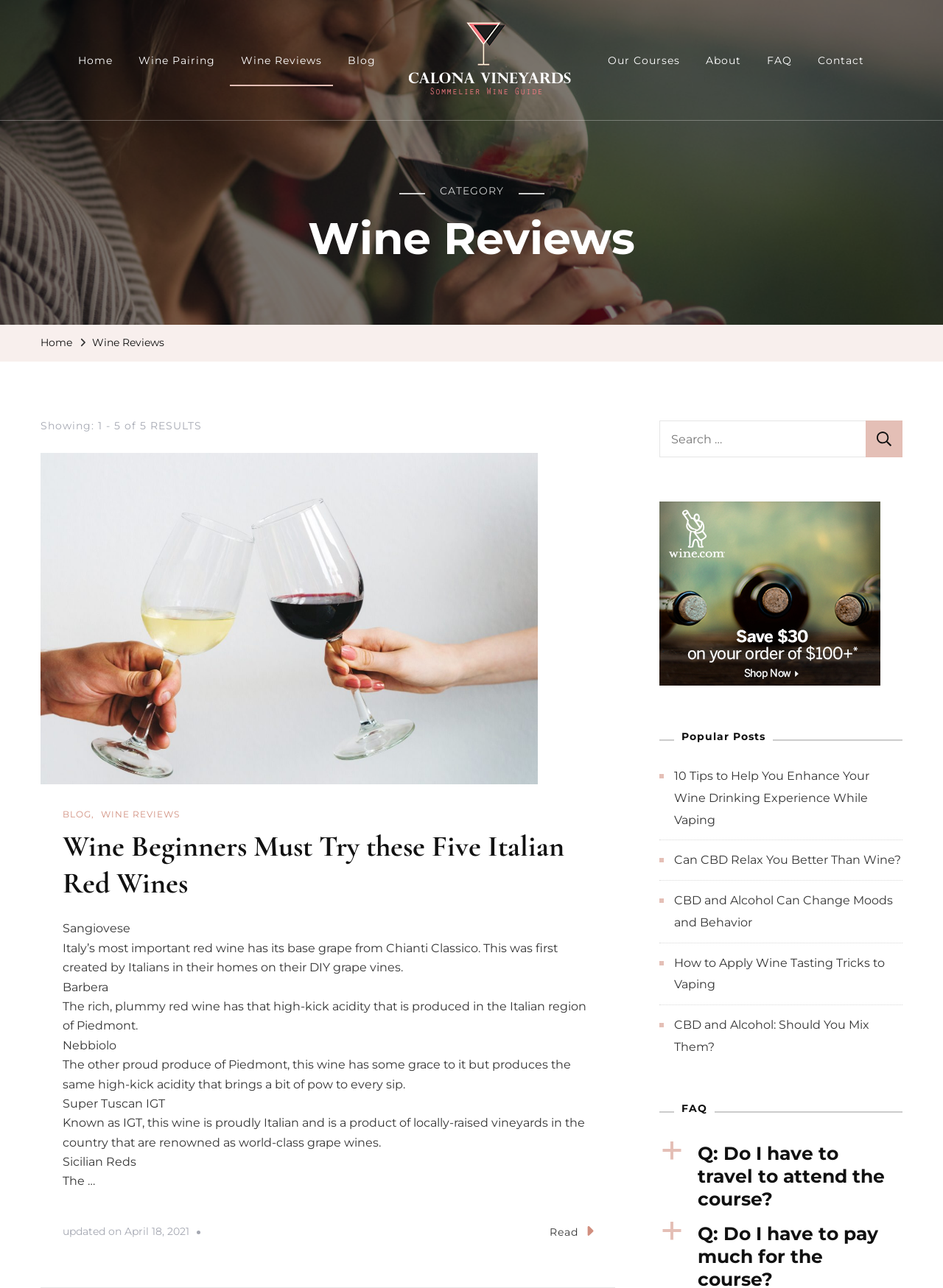Using the description "Wine Reviews", predict the bounding box of the relevant HTML element.

[0.244, 0.027, 0.354, 0.067]